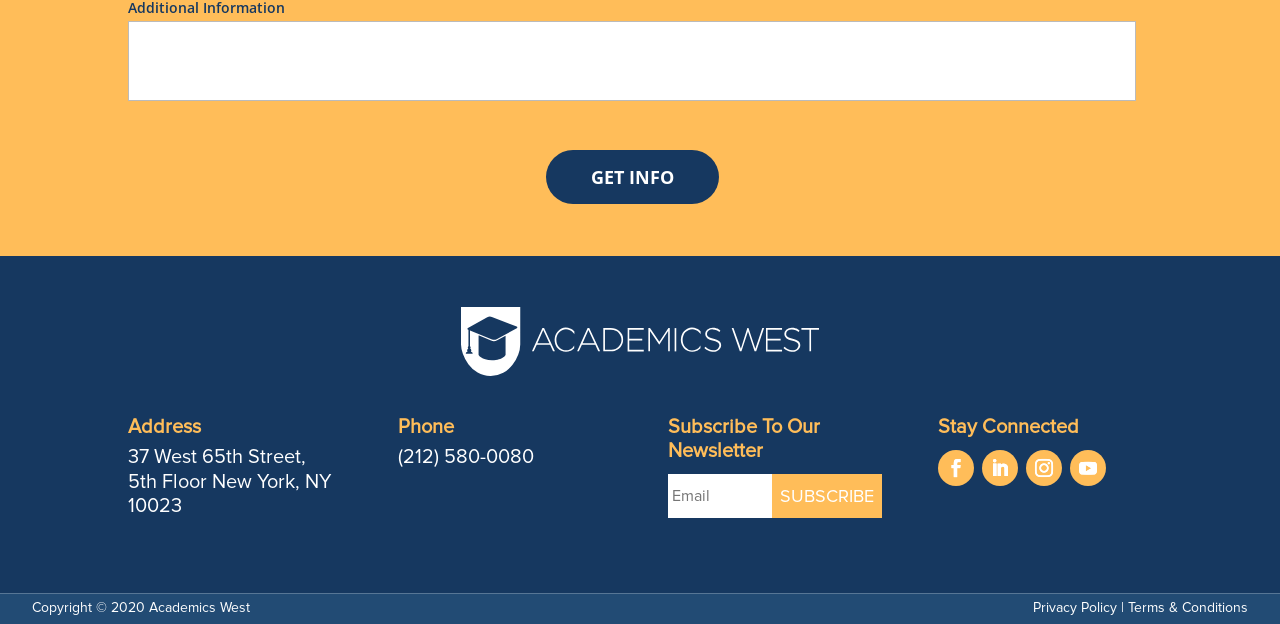Please mark the bounding box coordinates of the area that should be clicked to carry out the instruction: "Visit the address".

[0.1, 0.716, 0.259, 0.828]